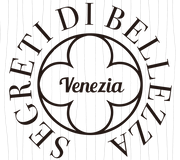What is the meaning of 'Segreti di Bellezza'?
From the image, respond with a single word or phrase.

Secrets of Beauty